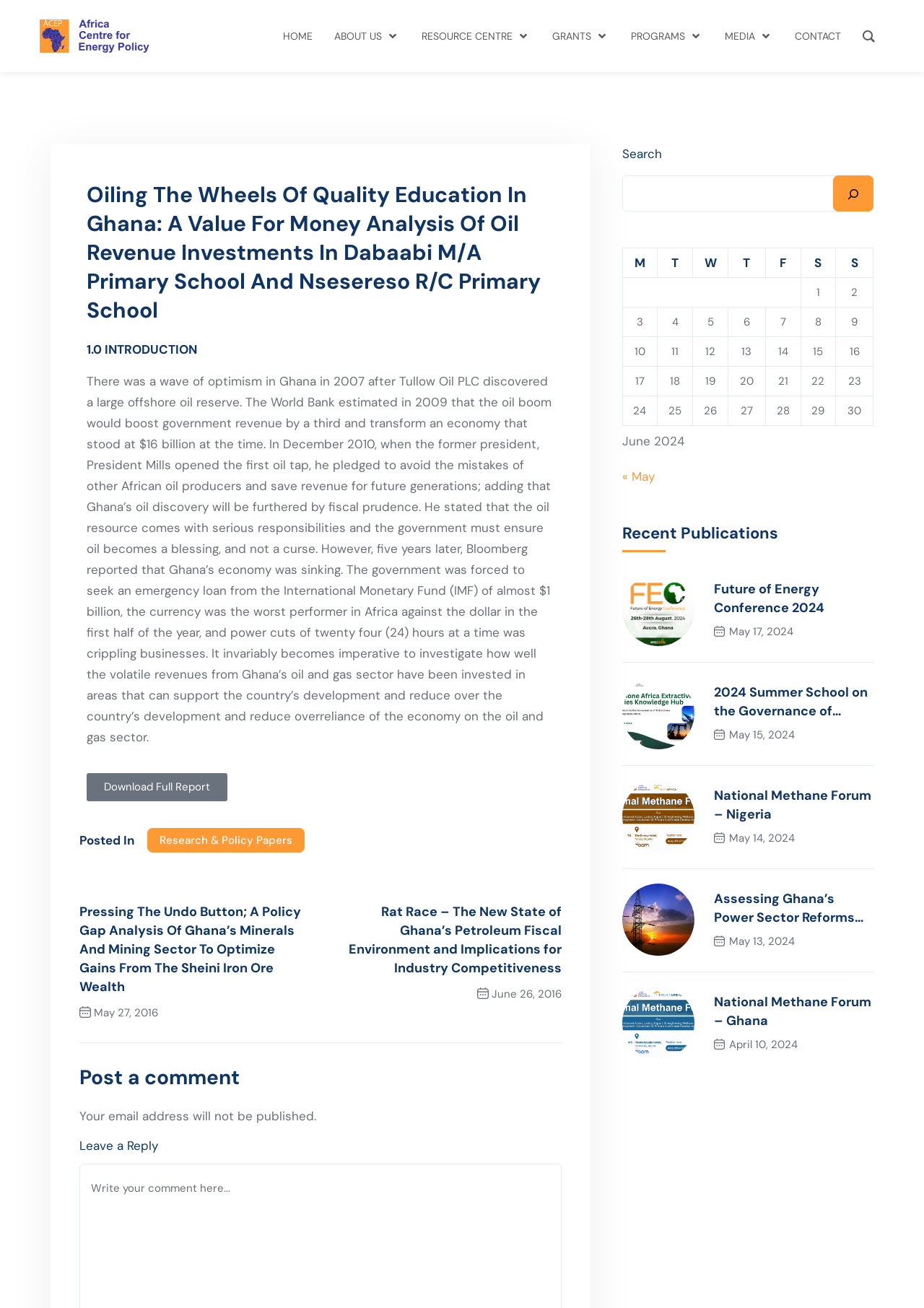Produce an extensive caption that describes everything on the webpage.

This webpage appears to be a research paper or article discussing the investment of oil revenue in Ghana's education sector. The title of the paper is "Oiling The Wheels Of Quality Education In Ghana: A Value For Money Analysis Of Oil Revenue Investments In Dabaabi M/A Primary School And Nsesereso R/C Primary School".

At the top of the page, there is a navigation menu with links to "HOME", "ABOUT US", "RESOURCE CENTRE", "GRANTS", "PROGRAMS", "MEDIA", and "CONTACT". Below the navigation menu, there is a heading with the title of the paper.

The main content of the page is divided into several sections. The first section is an introduction that discusses the discovery of oil in Ghana and its potential impact on the economy. The introduction is followed by a long paragraph of text that provides more context and background information on the topic.

To the right of the introduction, there is a sidebar with a search bar and a calendar for June 2024. The calendar has links to previous and next months.

Below the introduction, there are links to related research papers, including "Pressing The Undo Button; A Policy Gap Analysis Of Ghana’s Minerals And Mining Sector To Optimize Gains From The Sheini Iron Ore Wealth" and "Rat Race – The New State of Ghana’s Petroleum Fiscal Environment and Implications for Industry Competitiveness".

Further down the page, there is a section for posting comments, with a heading "Post a comment" and a text box for leaving a reply. There is also a note stating that email addresses will not be published.

At the bottom of the page, there is a link to download the full report.